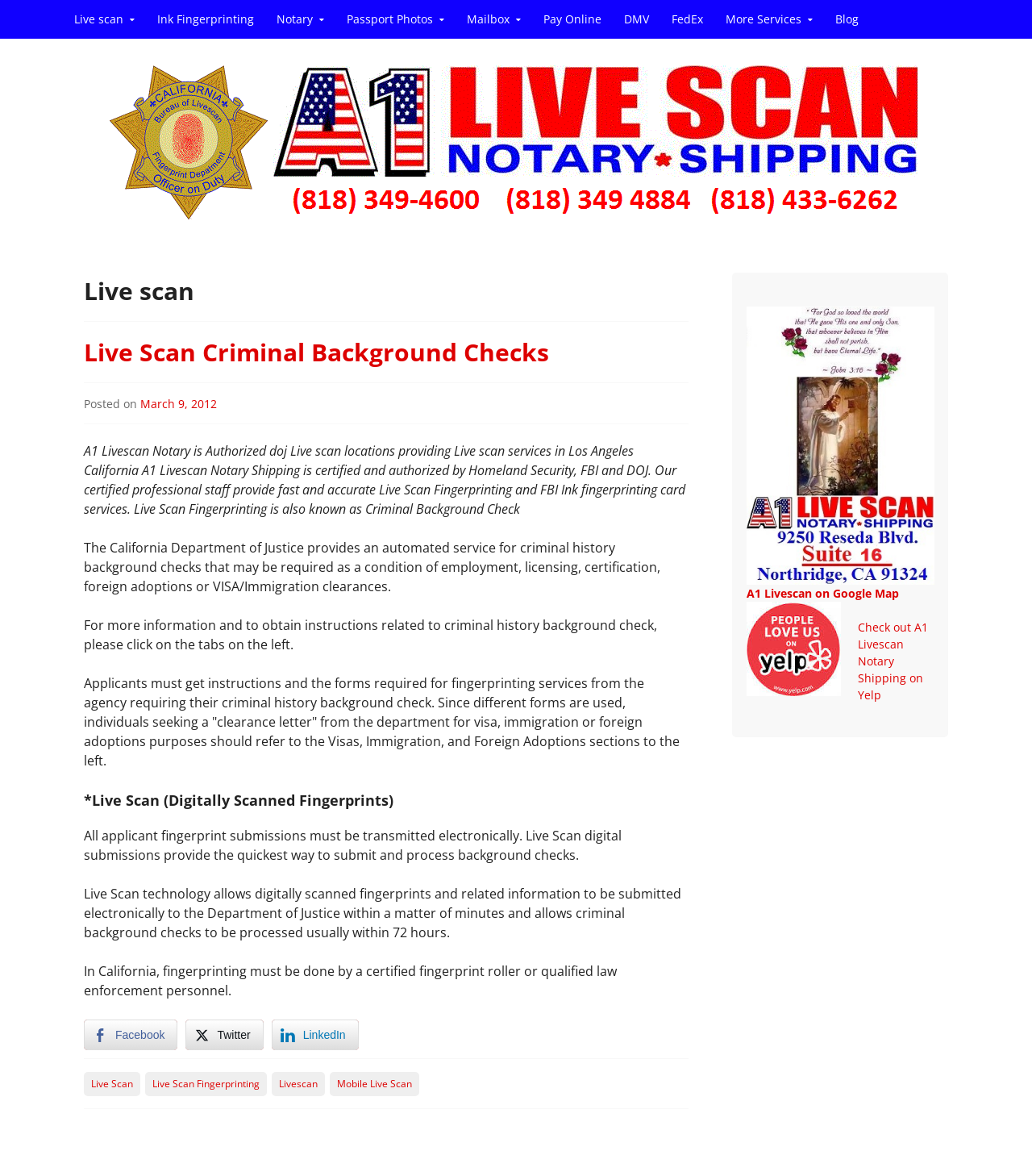Provide a thorough description of the webpage's content and layout.

This webpage appears to be about Live Scan Fingerprinting services, specifically in Los Angeles, California. At the top, there are several links to different services, including Live Scan, Ink Fingerprinting, Notary, Passport Photos, Mailbox, Pay Online, DMV, FedEx, and More Services. 

Below the links, there is a main heading that reads "Livescan, Live Scan Fingerprinting, Notary, Los Angeles". 

The main content of the page is divided into two sections. On the left, there is a sidebar with links to different topics, including Live Scan Criminal Background Checks, Visas, Immigration, and Foreign Adoptions. 

On the right, there is a main article that provides information about Live Scan Fingerprinting services. The article explains that A1 Livescan Notary is authorized to provide Live Scan services in Los Angeles and that their staff is certified and authorized by Homeland Security, FBI, and DOJ. 

The article also provides information about the California Department of Justice's automated service for criminal history background checks, which may be required for employment, licensing, certification, foreign adoptions, or VISA/Immigration clearances. 

There are several paragraphs of text that explain the process of obtaining instructions and forms for fingerprinting services, and the importance of using certified fingerprint rollers or qualified law enforcement personnel. 

At the bottom of the page, there are social media sharing buttons, including Facebook, Twitter, and LinkedIn. 

In the footer section, there are links to different topics, including Live Scan, Live Scan Fingerprinting, Livescan, and Mobile Live Scan. 

On the right side of the page, there is a complementary section that contains a link to A1 Livescan on Google Map and a Yelp review.